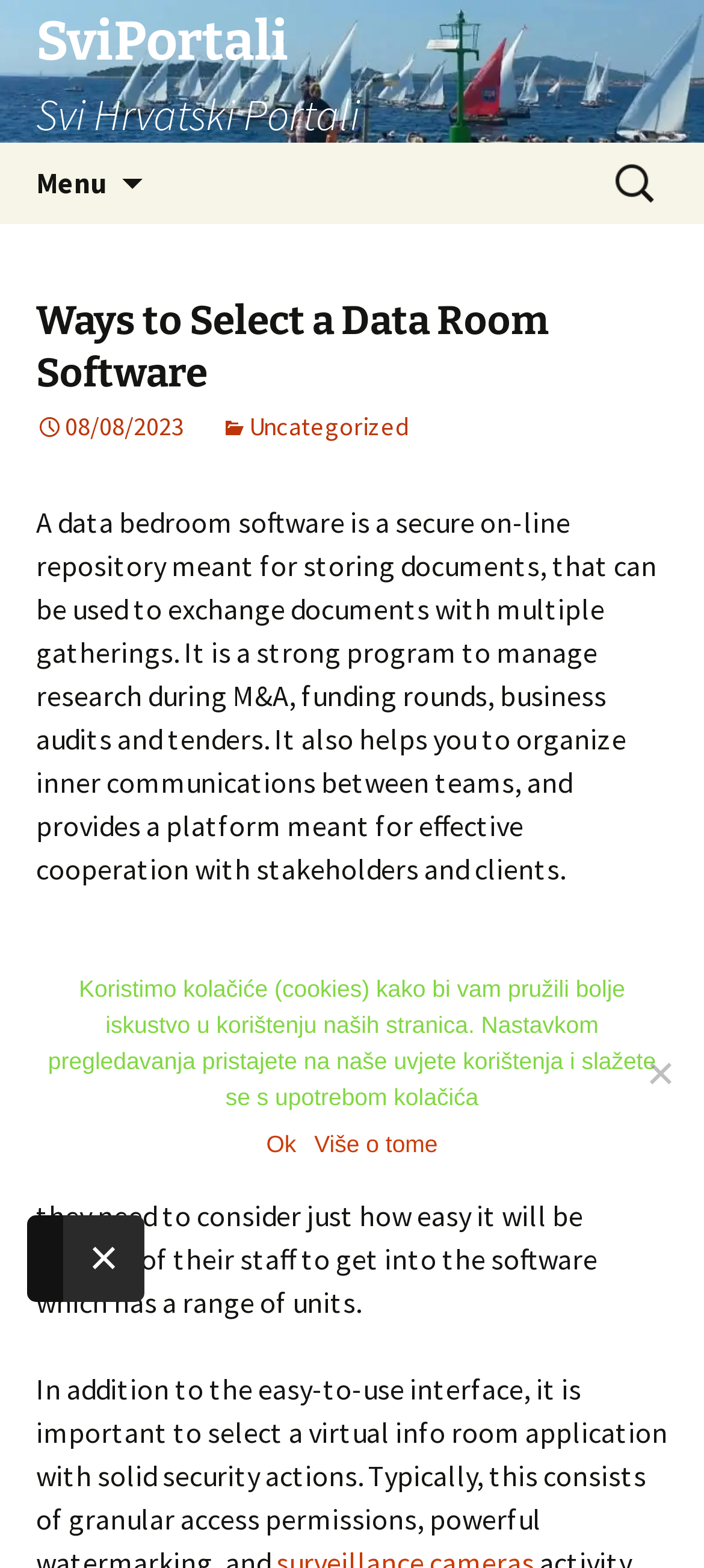What is the purpose of a data room software?
By examining the image, provide a one-word or phrase answer.

Secure online repository